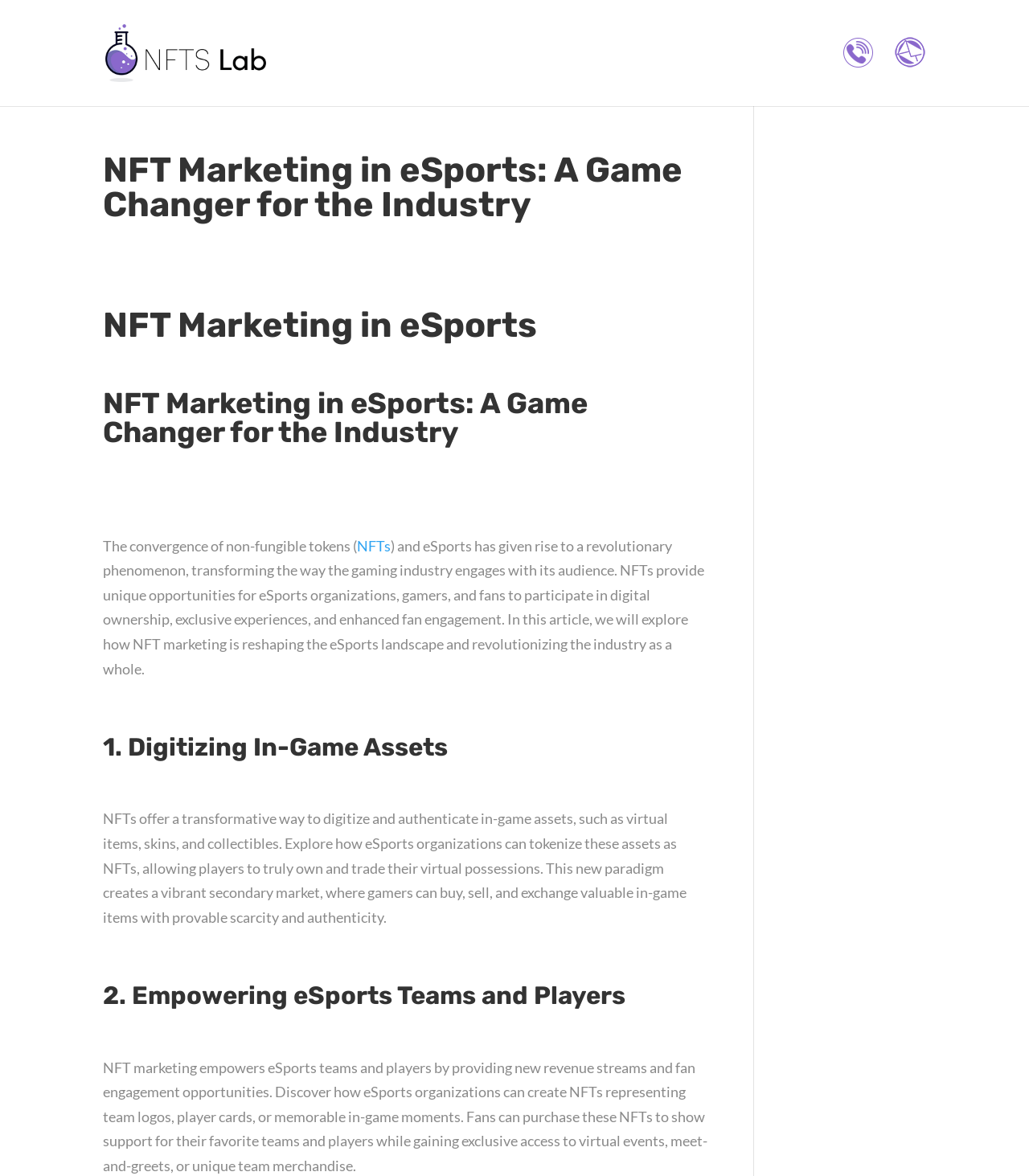What is the title or heading displayed on the webpage?

NFT Marketing in eSports: A Game Changer for the Industry